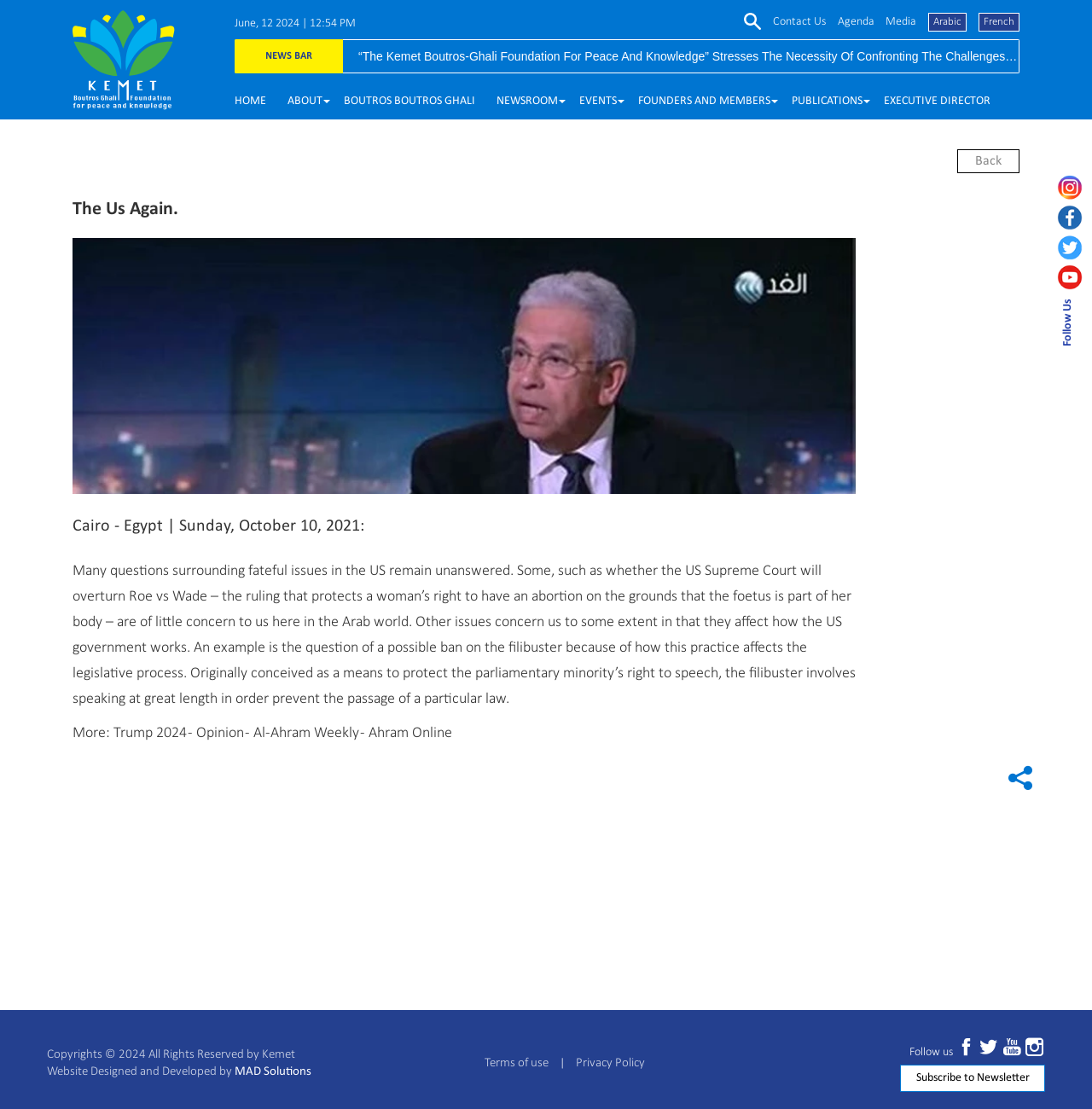What is the purpose of the 'Subscribe to Newsletter' button?
Look at the screenshot and provide an in-depth answer.

The 'Subscribe to Newsletter' button is located at the bottom of the webpage, and its purpose is to allow users to subscribe to the newsletter of the Kemet Boutros-Ghali Foundation.